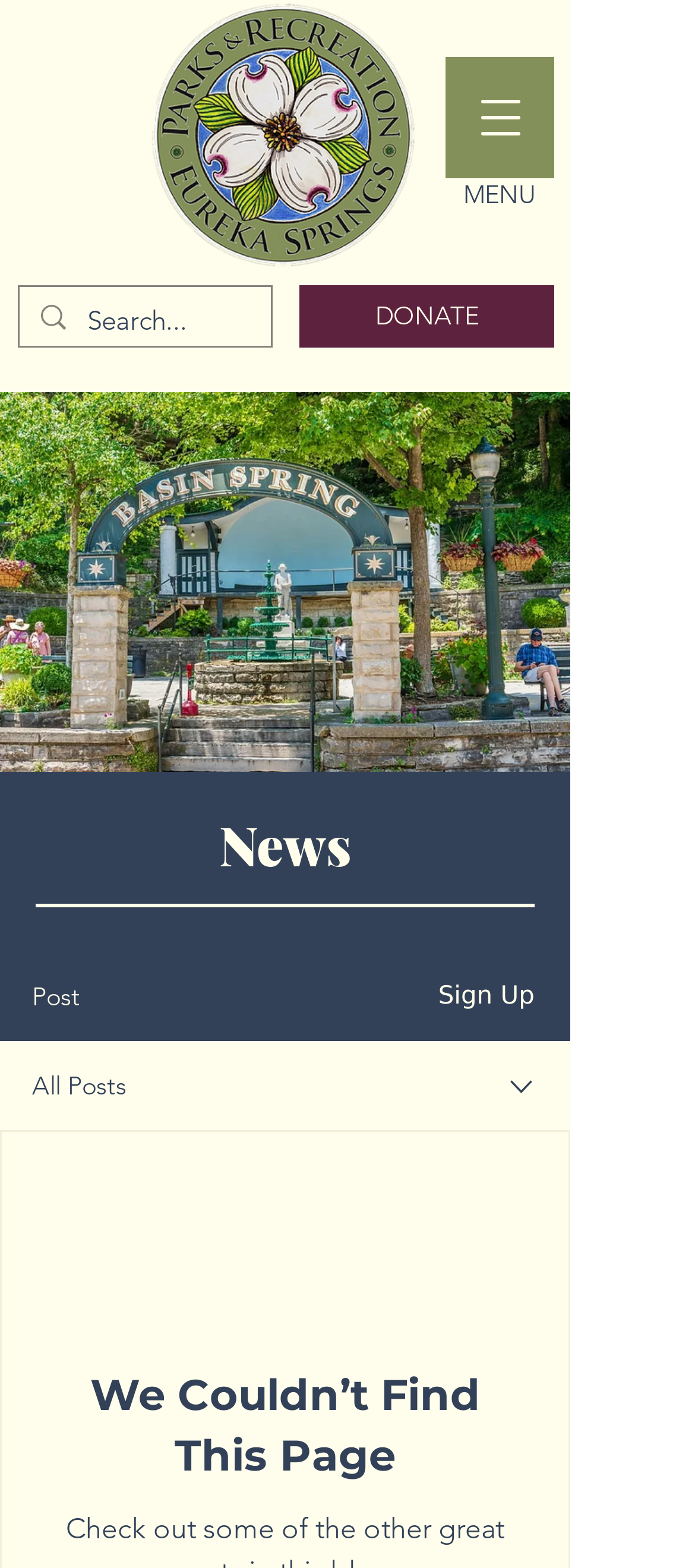What is the search bar for?
From the details in the image, answer the question comprehensively.

The search bar has a placeholder text 'Search...' and is located near the top of the webpage, suggesting that it is used to search for content within the website.